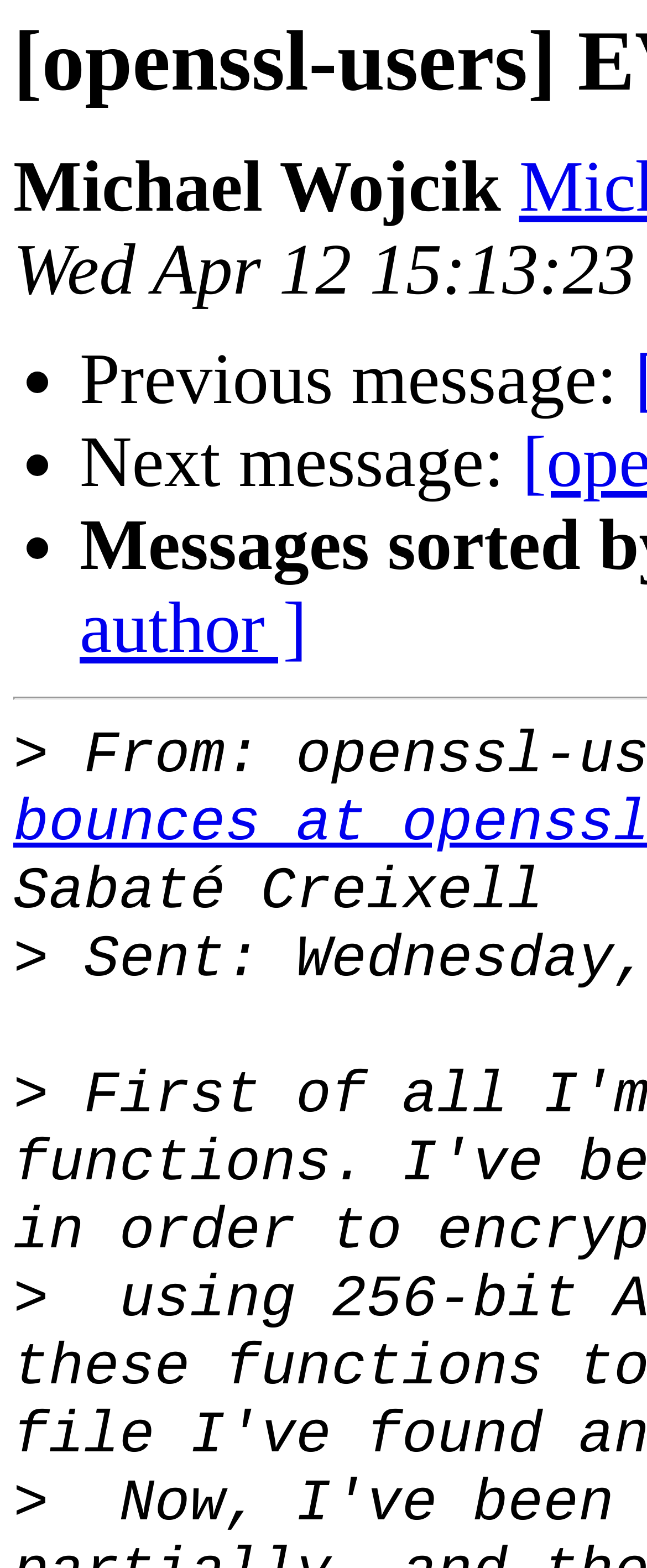What is the purpose of the '>' symbol? Examine the screenshot and reply using just one word or a brief phrase.

Navigation